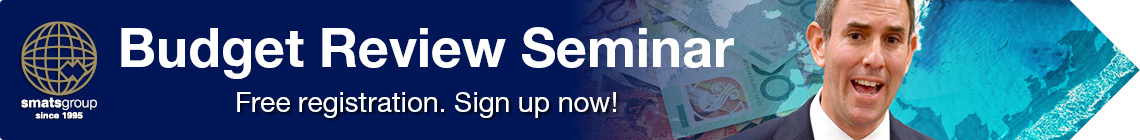Compose an extensive description of the image.

The image promotes a "Budget Review Seminar" offered by smatsgroup, emphasizing the opportunity for free registration. A professional speaker is depicted, suggesting an engaging presentation, alongside a background featuring currency, which reflects the seminar's focus on financial topics. The clear call-to-action "Sign up now!" invites viewers to register without any cost, highlighting the accessibility of the event. This advertisement aims to attract individuals interested in enhancing their knowledge about budgeting and financial planning.